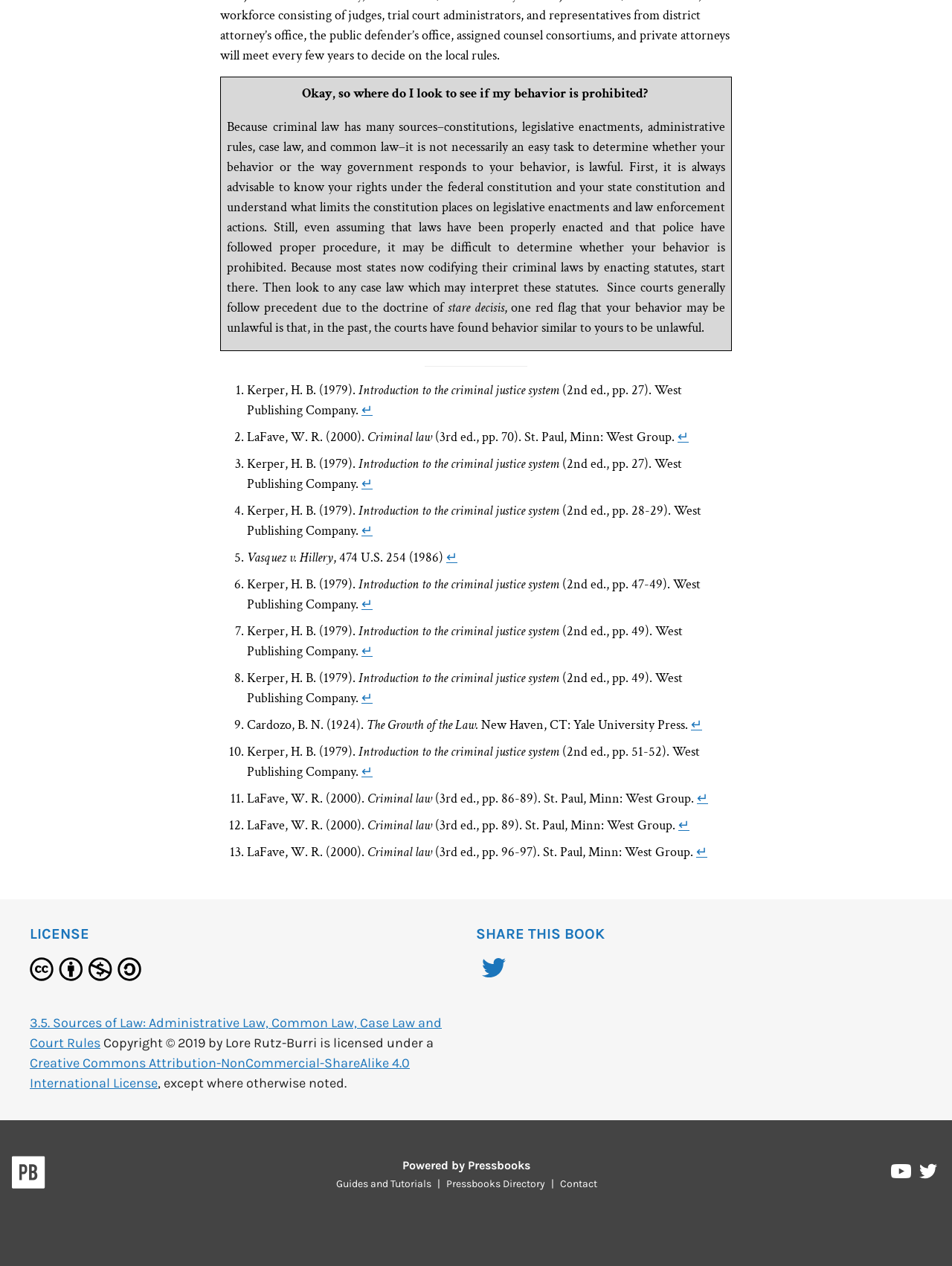What is the purpose of the list with numbers?
Based on the image, respond with a single word or phrase.

Citing sources